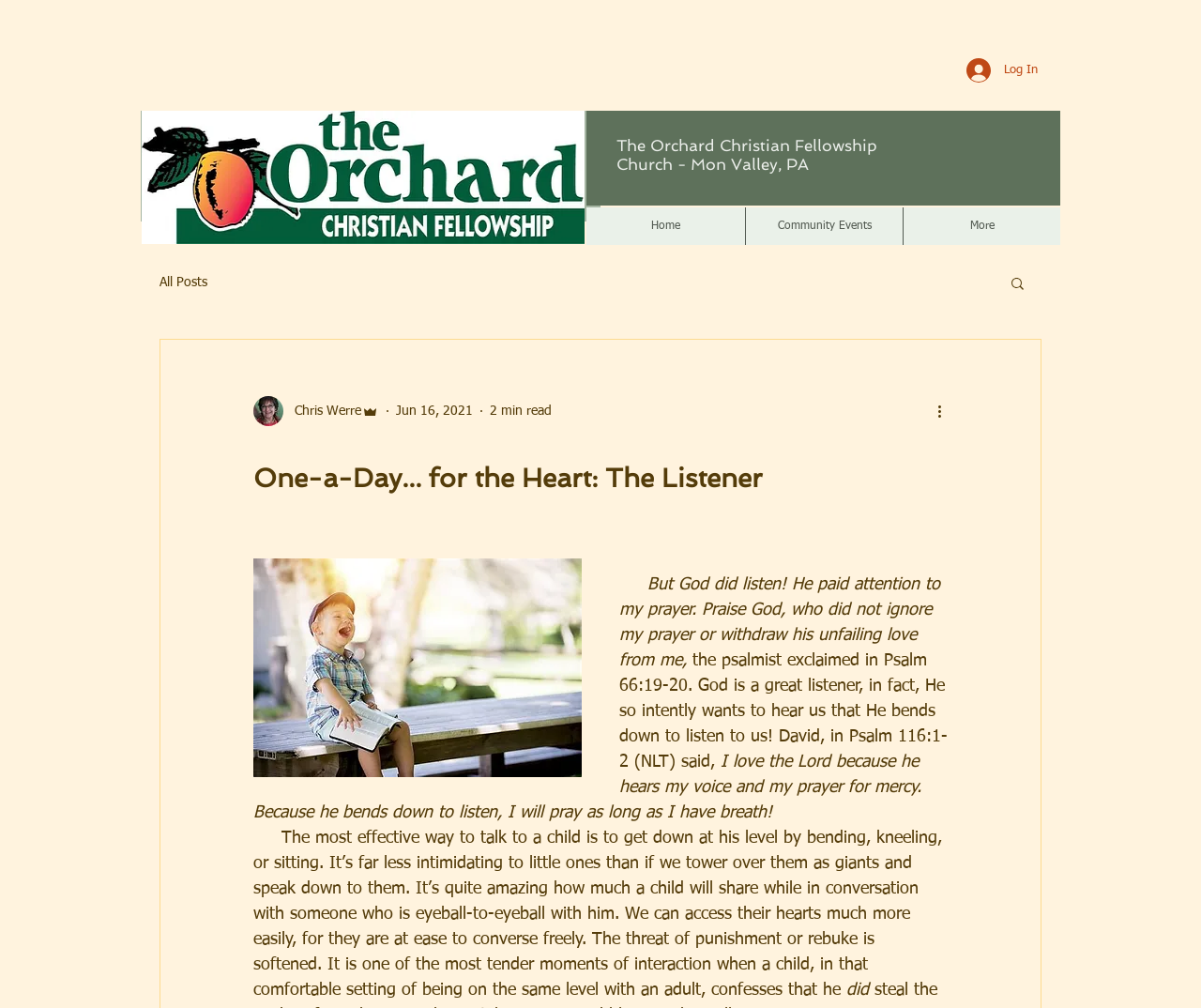Answer the question below in one word or phrase:
What is the name of the church?

The Orchard Christian Fellowship Church